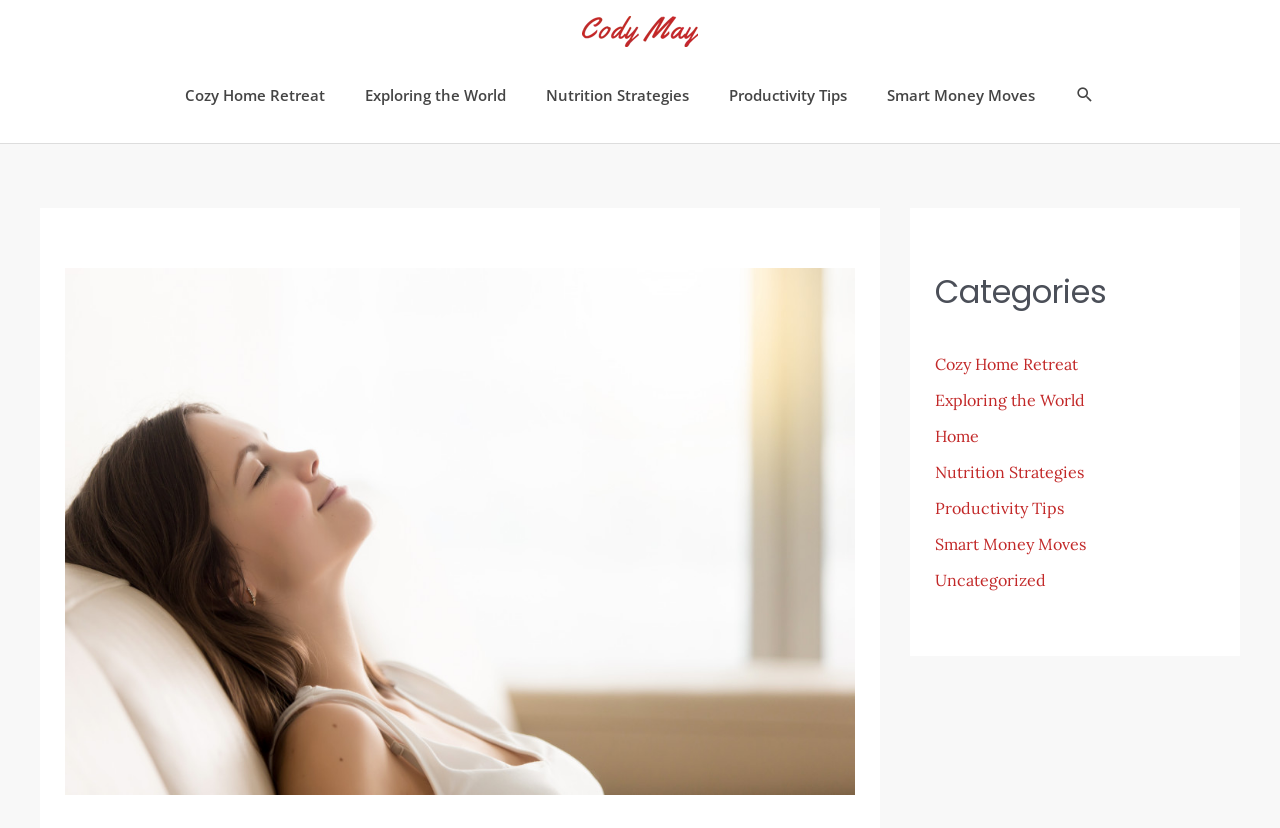Given the description: "Nutrition Strategies", determine the bounding box coordinates of the UI element. The coordinates should be formatted as four float numbers between 0 and 1, [left, top, right, bottom].

[0.411, 0.079, 0.554, 0.151]